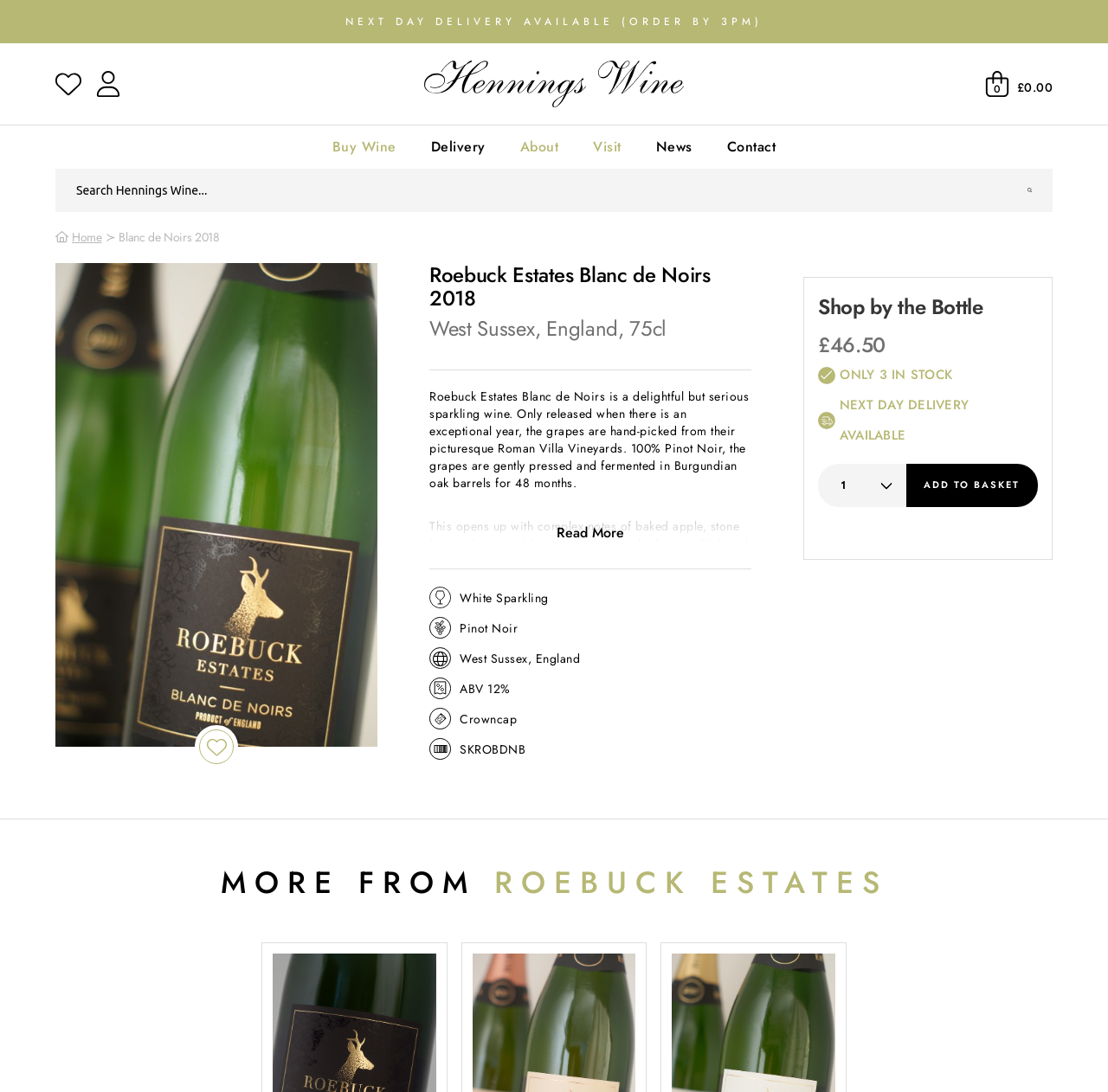Bounding box coordinates are given in the format (top-left x, top-left y, bottom-right x, bottom-right y). All values should be floating point numbers between 0 and 1. Provide the bounding box coordinate for the UI element described as: Add to Basket

[0.818, 0.425, 0.937, 0.464]